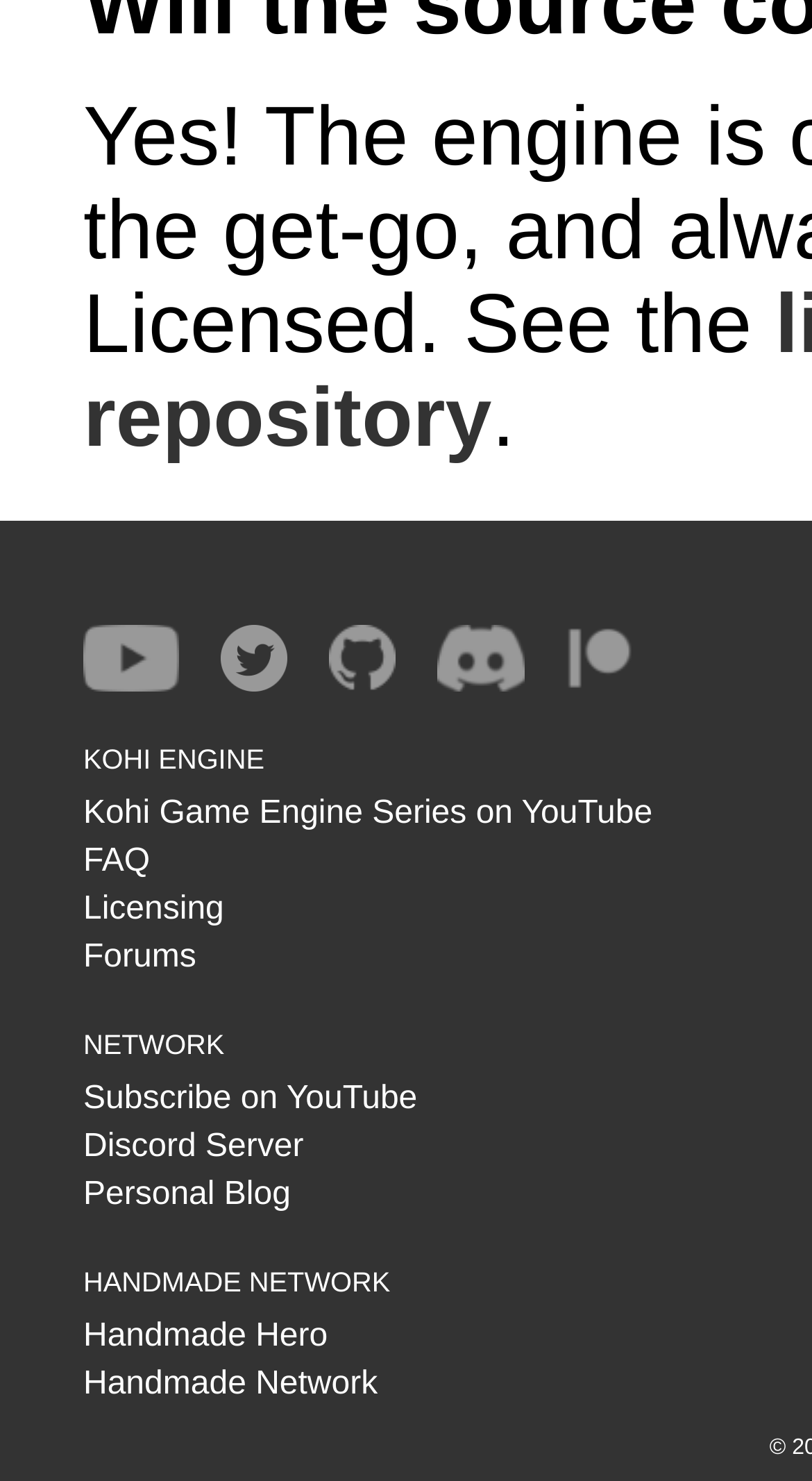Please locate the UI element described by "Discord Server" and provide its bounding box coordinates.

[0.103, 0.763, 0.374, 0.787]